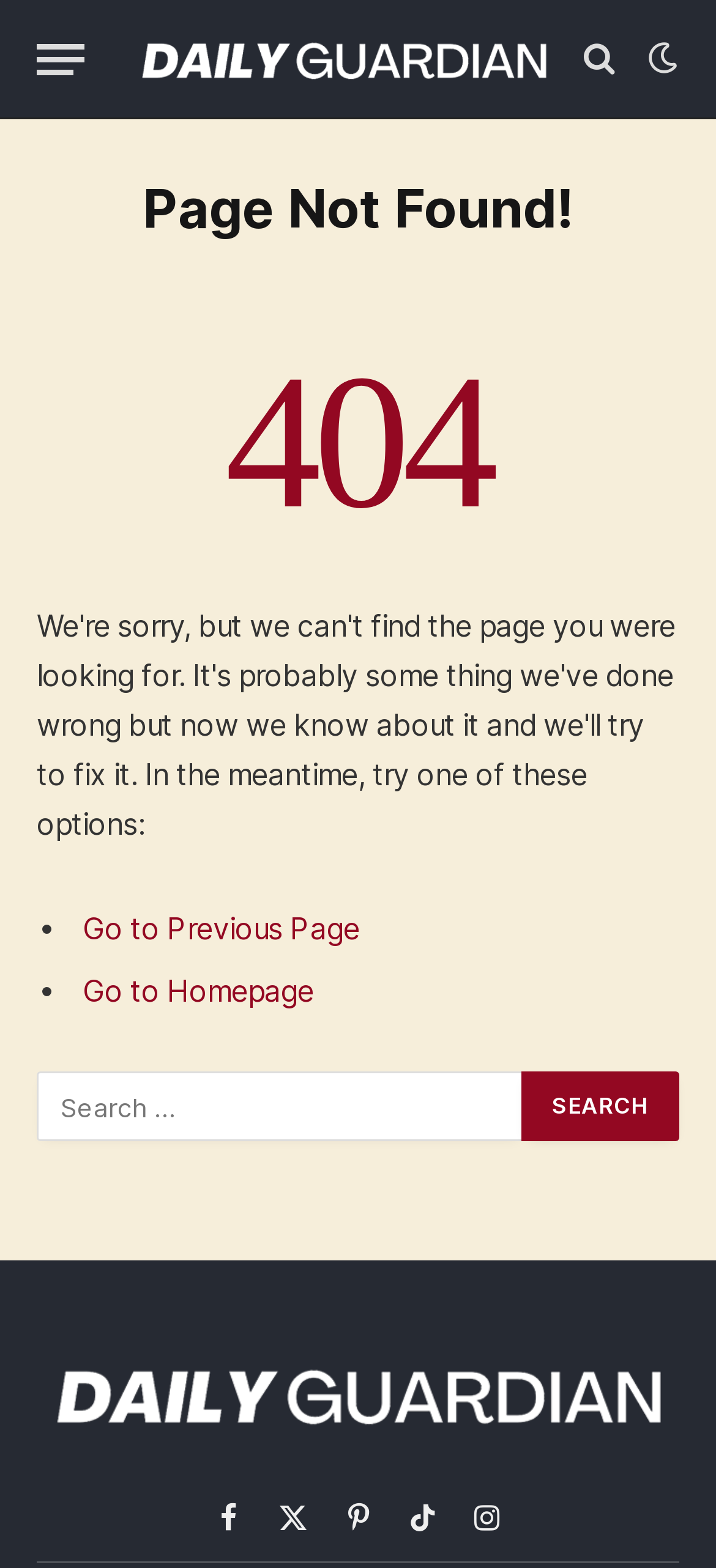Can you determine the bounding box coordinates of the area that needs to be clicked to fulfill the following instruction: "Visit Facebook"?

[0.287, 0.954, 0.352, 0.984]